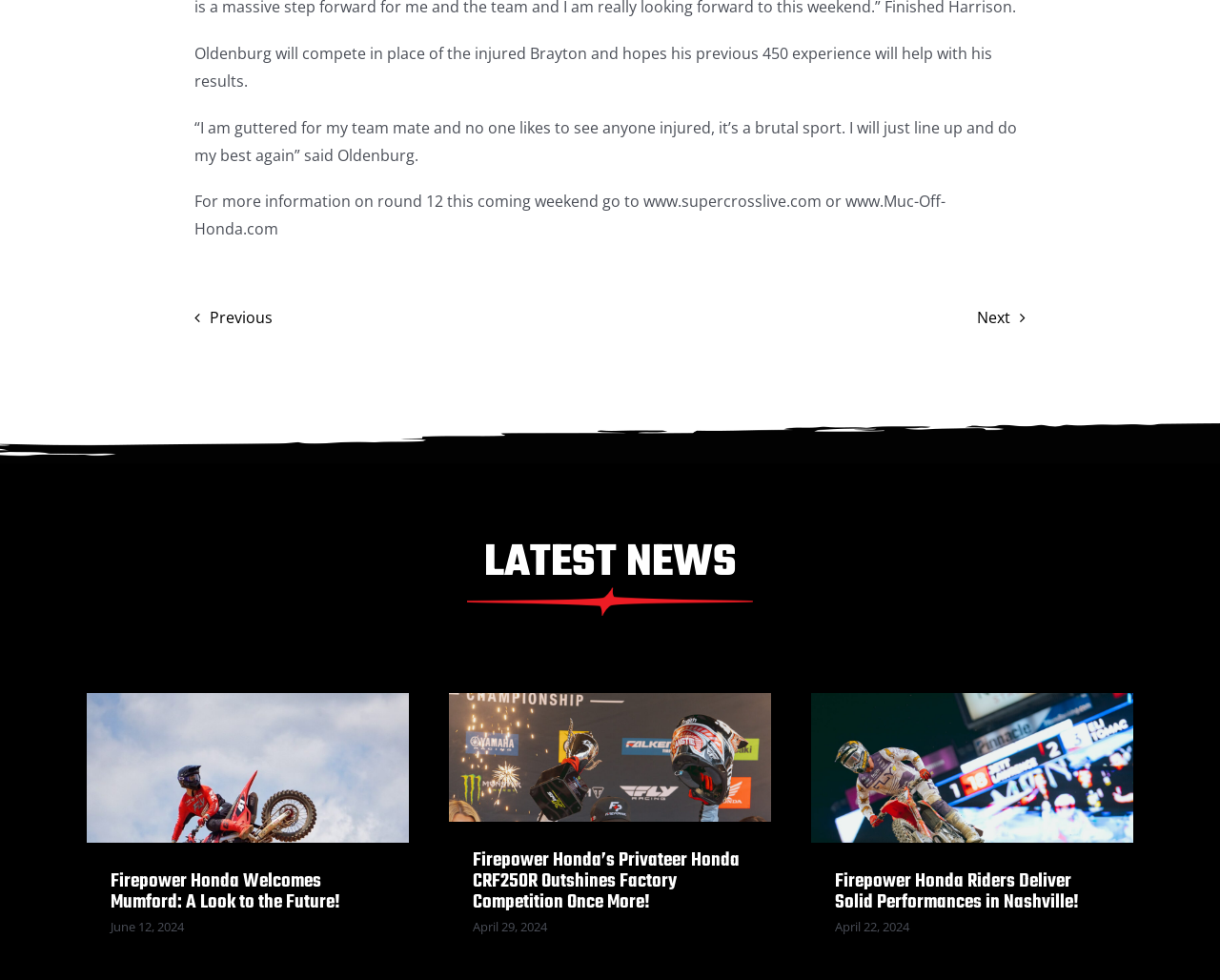What is the name of the injured rider?
Based on the image content, provide your answer in one word or a short phrase.

Brayton